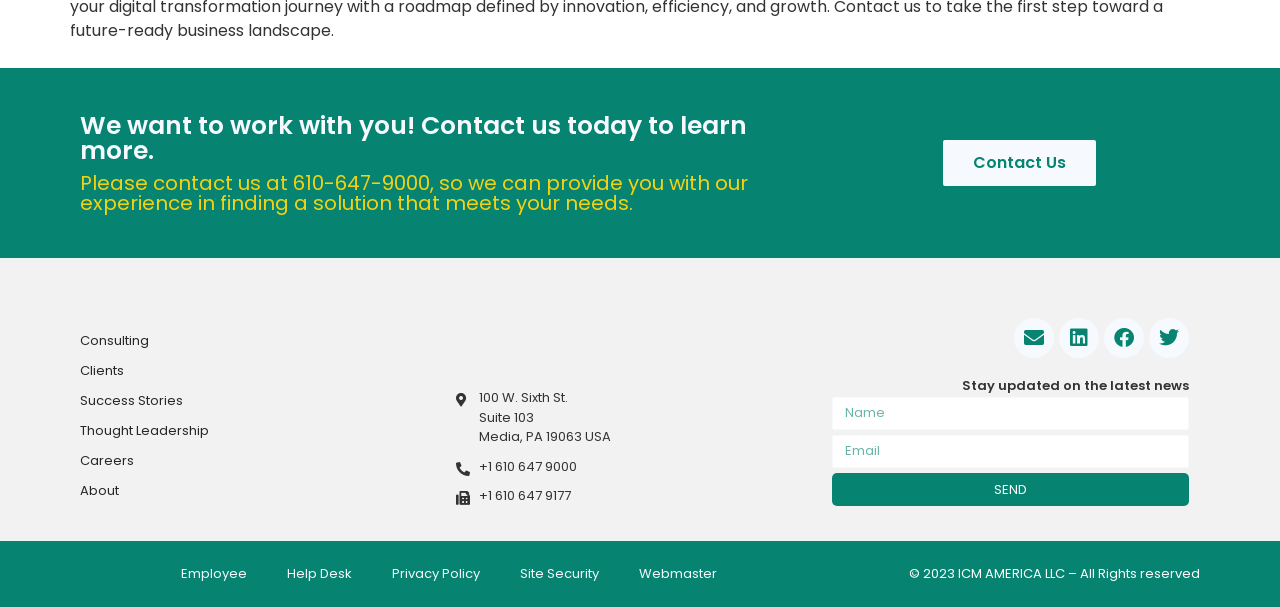What is the address of the company?
Based on the image, respond with a single word or phrase.

100 W. Sixth St. Suite 103 Media, PA 19063 USA